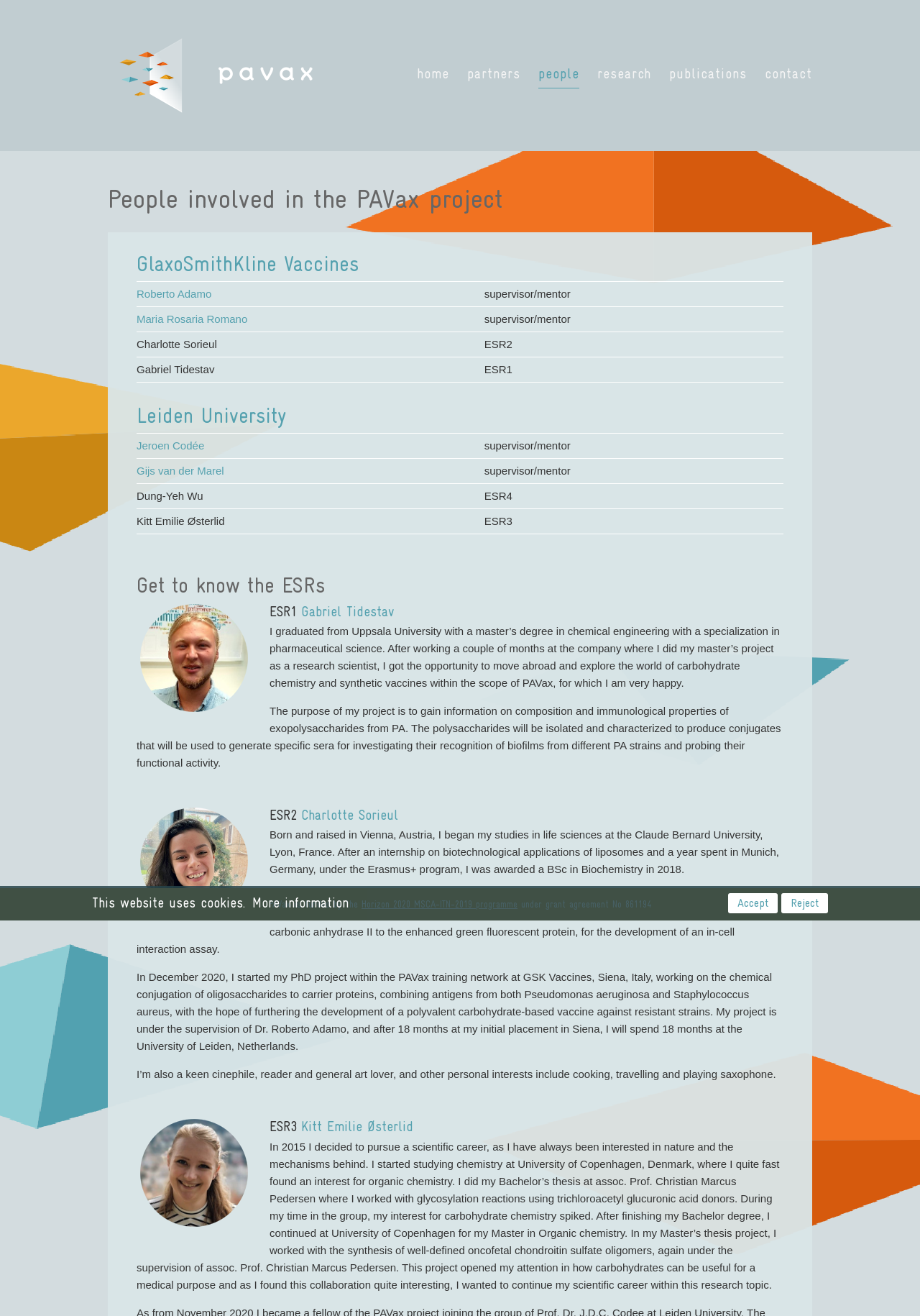Find the bounding box of the web element that fits this description: "Horizon 2020 MSCA-ITN-2019 programme".

[0.393, 0.683, 0.562, 0.691]